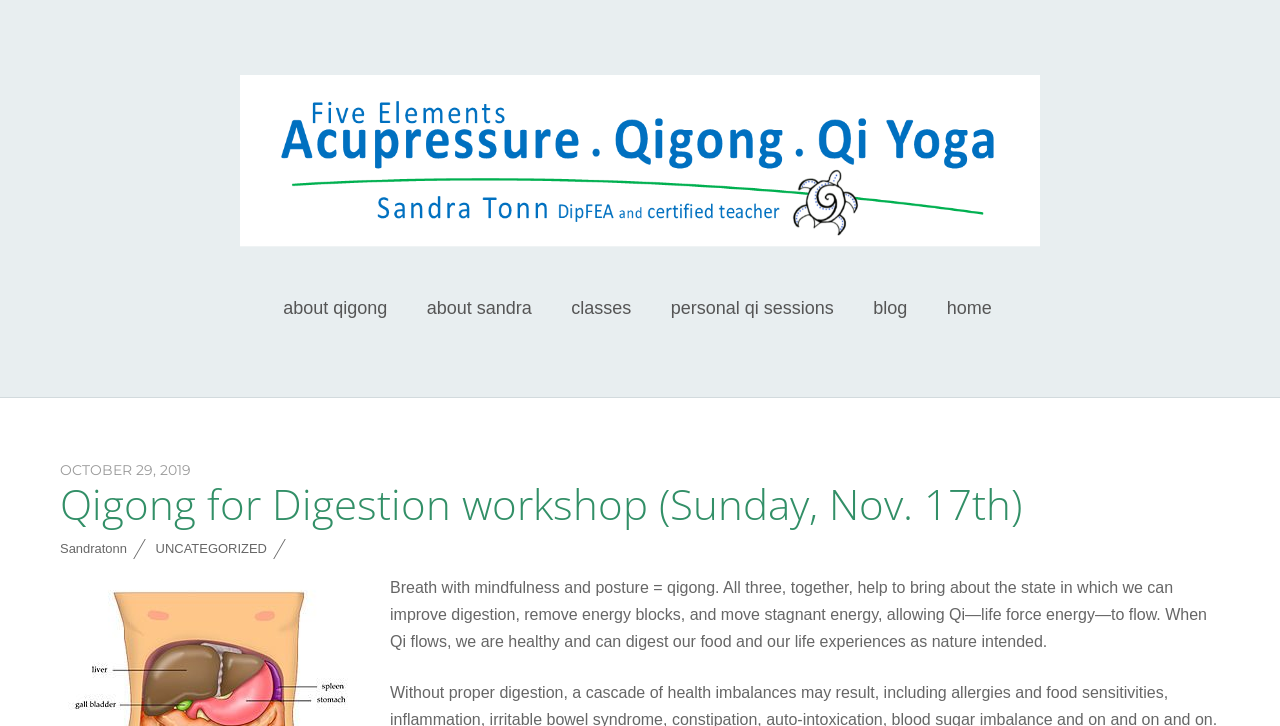Please identify the bounding box coordinates of the element that needs to be clicked to perform the following instruction: "Contact us".

None